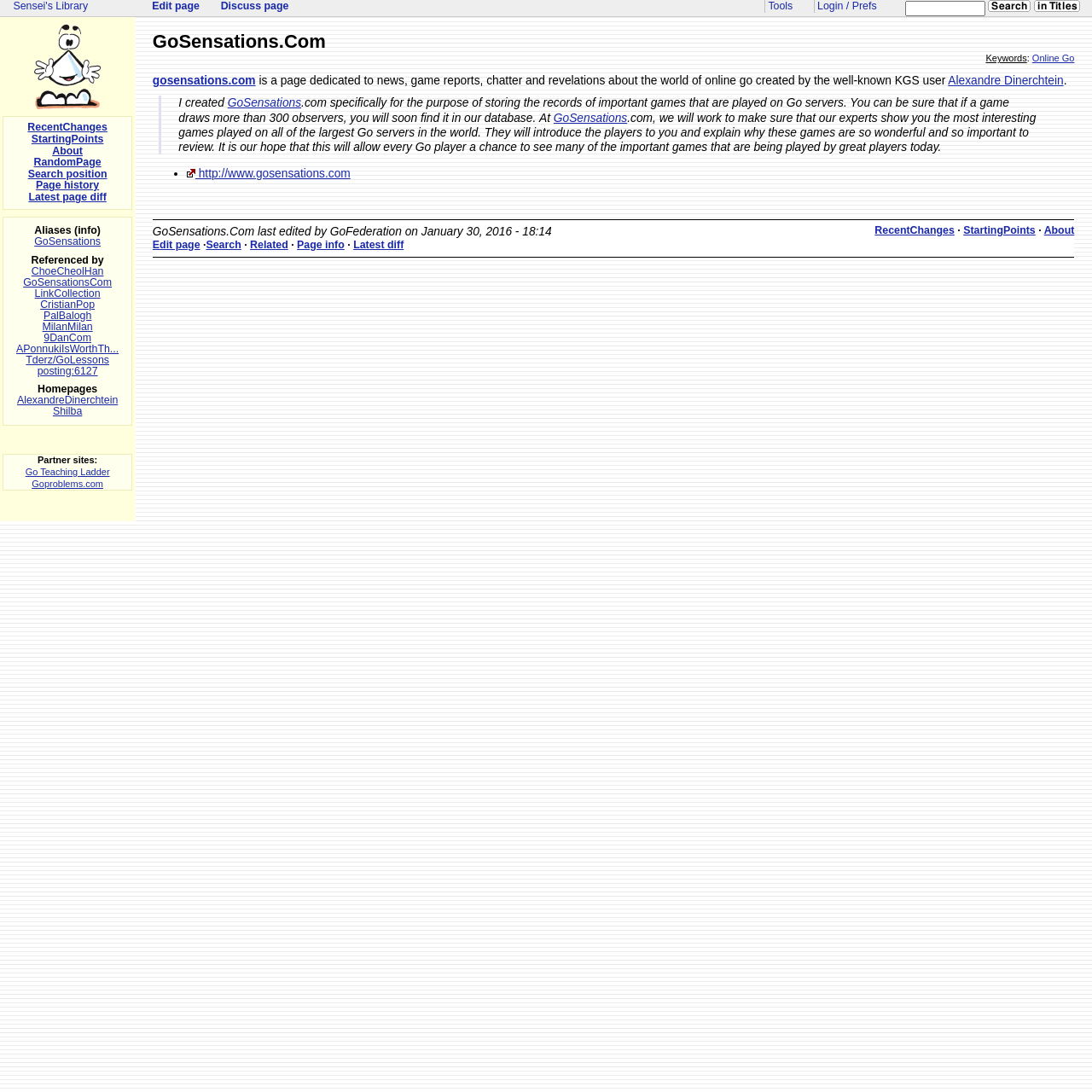Please identify the bounding box coordinates of the element on the webpage that should be clicked to follow this instruction: "Watch the video on social media". The bounding box coordinates should be given as four float numbers between 0 and 1, formatted as [left, top, right, bottom].

None